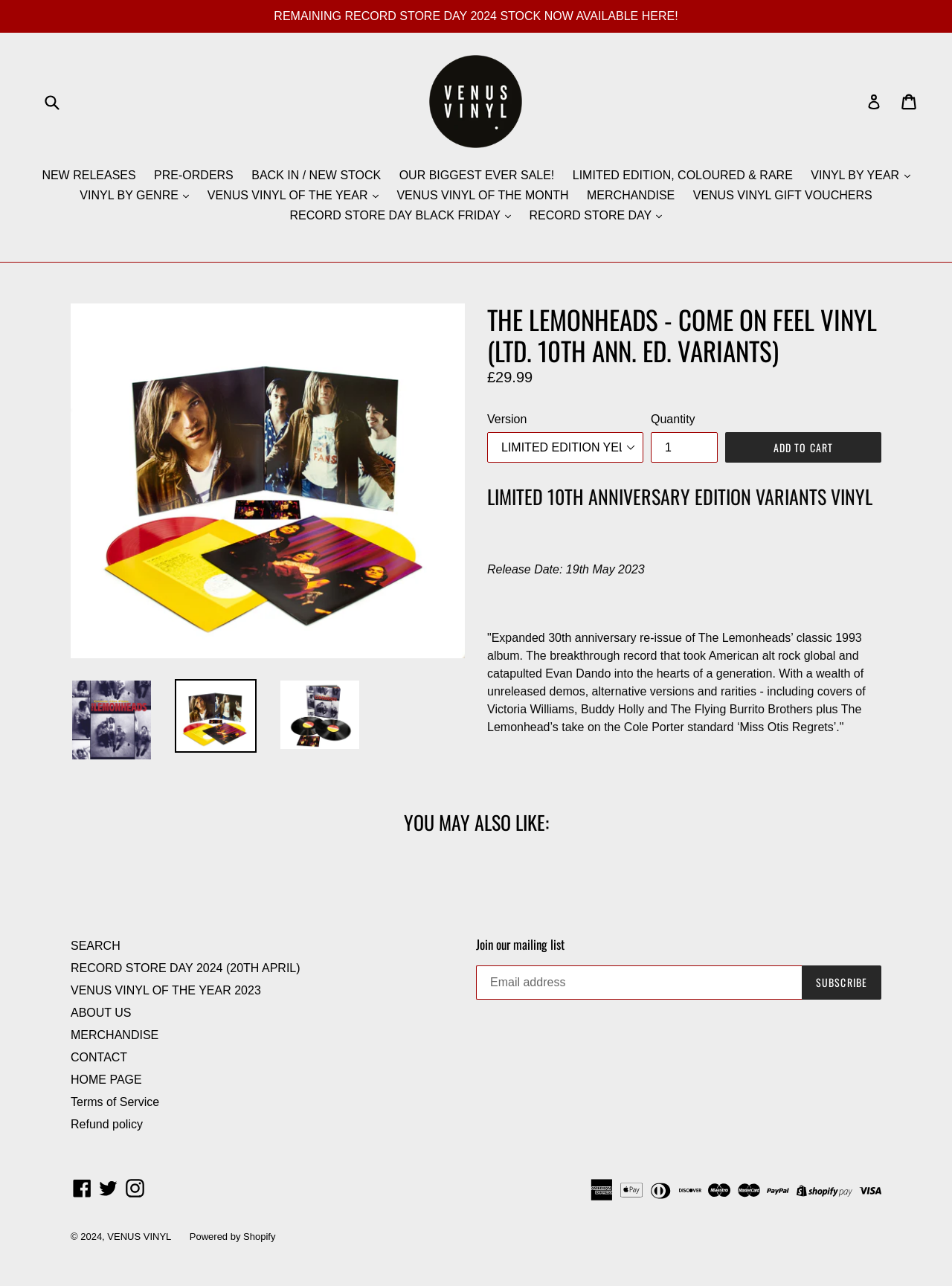Please identify the bounding box coordinates for the region that you need to click to follow this instruction: "Search for products".

[0.043, 0.067, 0.086, 0.091]